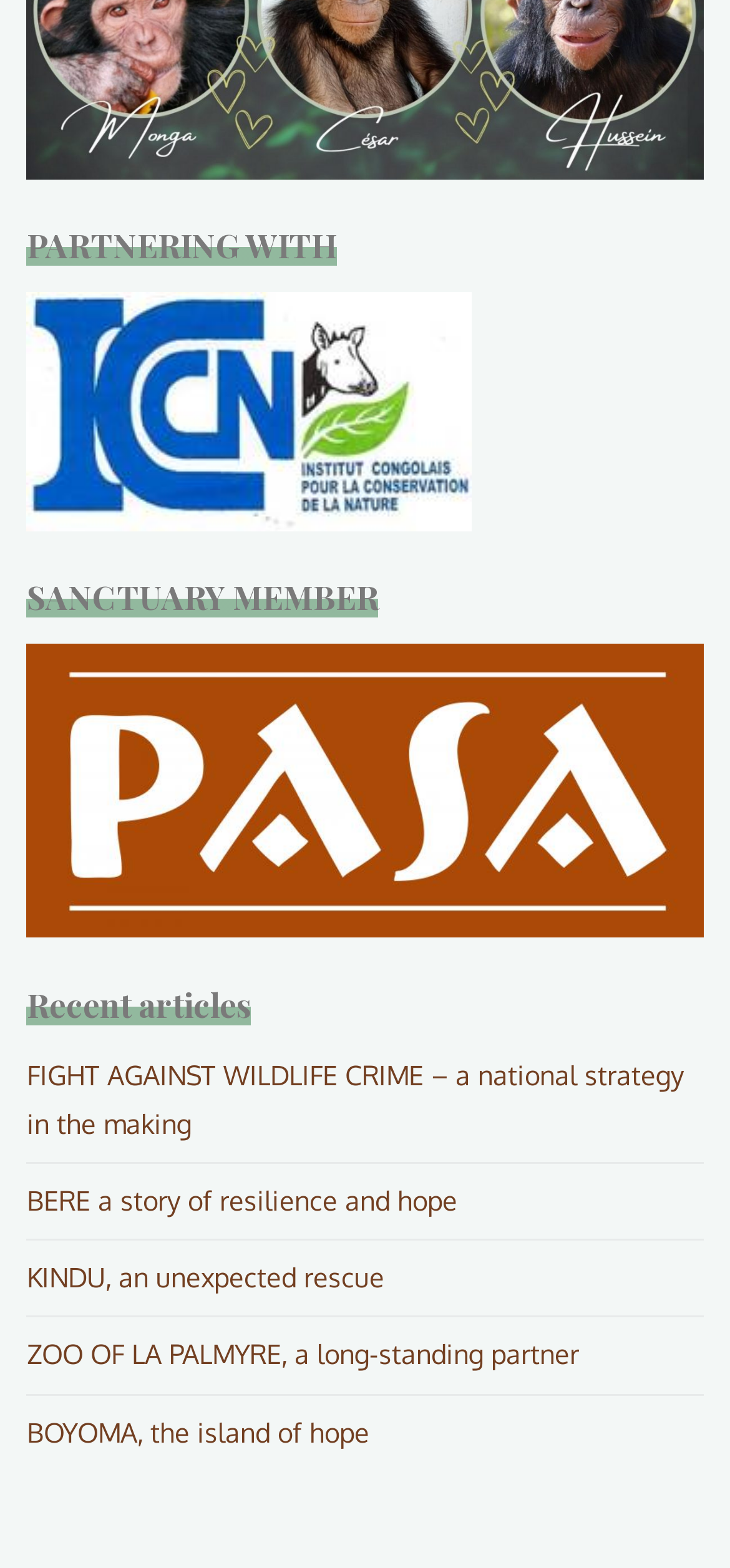Identify the bounding box for the UI element described as: "KINDU, an unexpected rescue". Ensure the coordinates are four float numbers between 0 and 1, formatted as [left, top, right, bottom].

[0.037, 0.803, 0.527, 0.825]